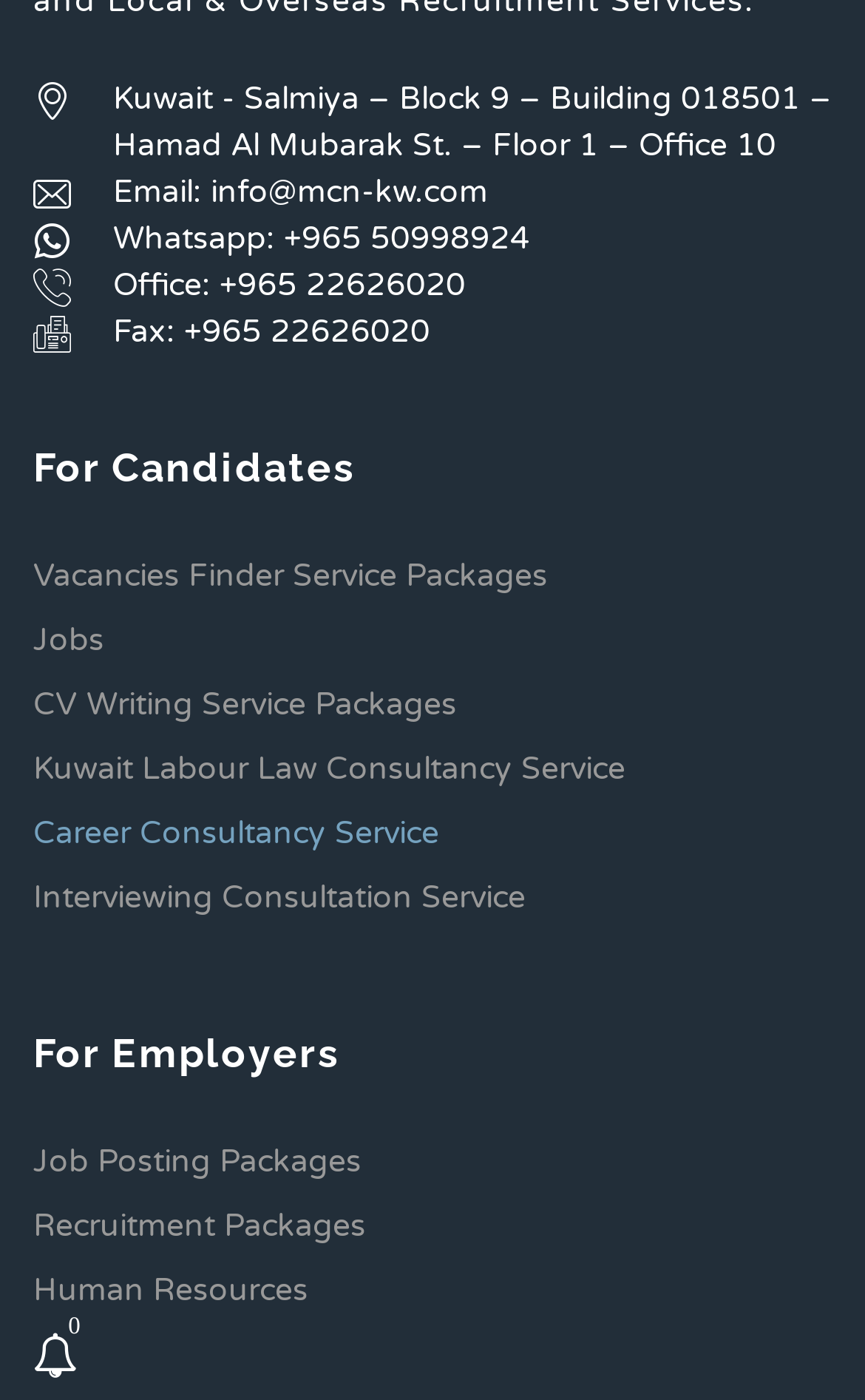Locate the bounding box coordinates of the element I should click to achieve the following instruction: "Post a job using Job Posting Packages".

[0.038, 0.814, 0.962, 0.846]